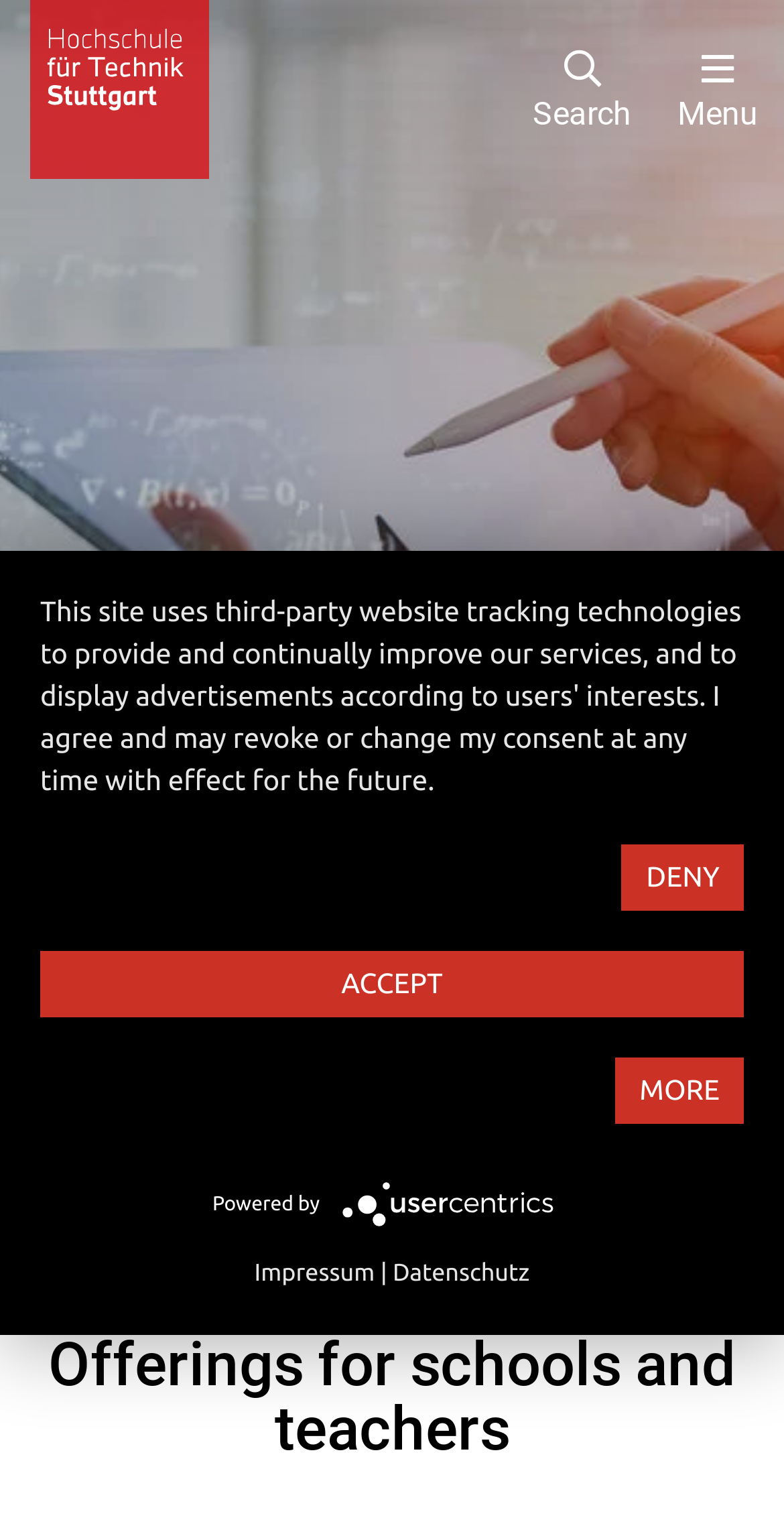What is the main title displayed on this webpage?

Offerings for schools and teachers